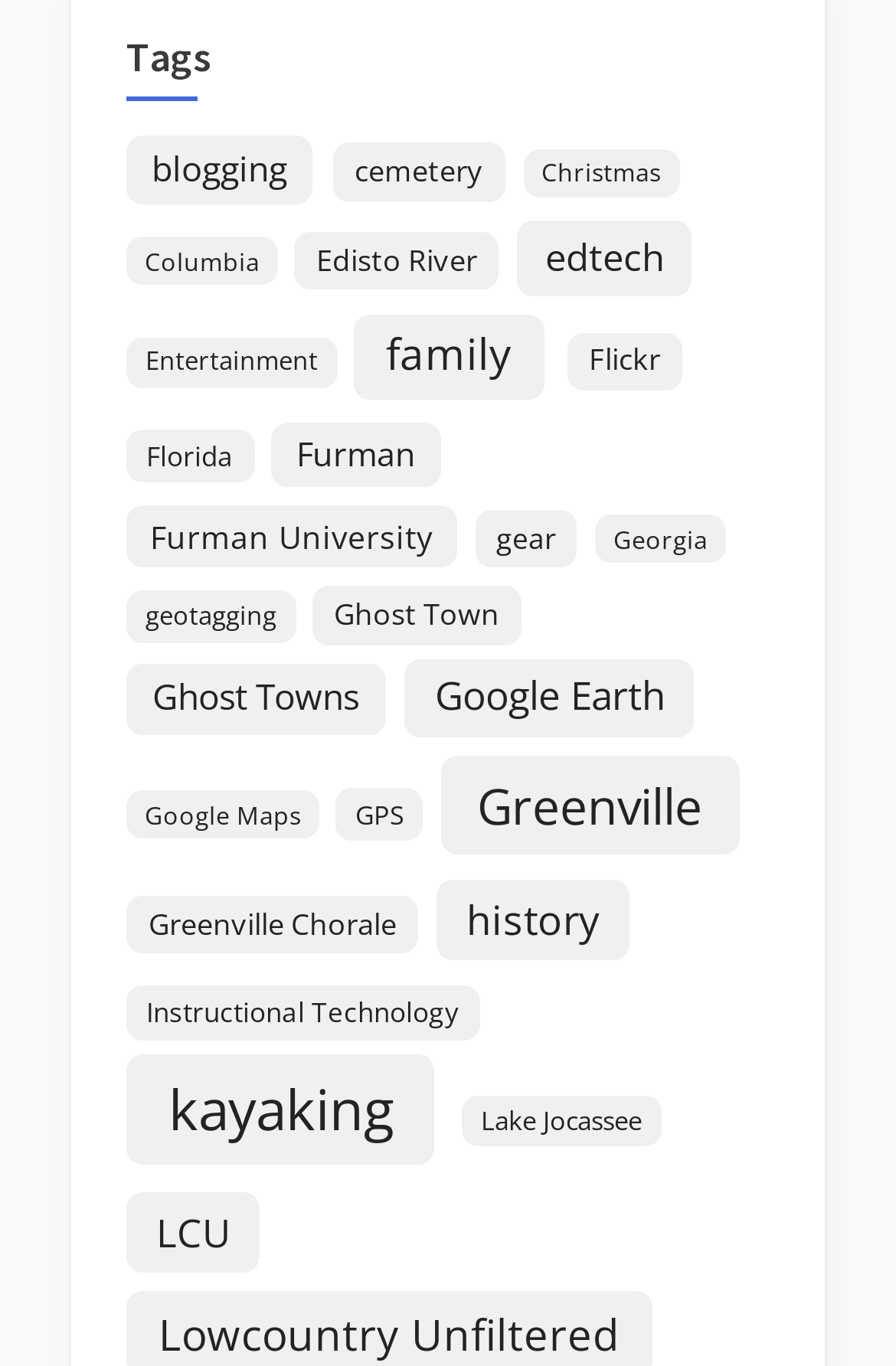Determine the bounding box coordinates of the clickable element necessary to fulfill the instruction: "visit SITEMAP". Provide the coordinates as four float numbers within the 0 to 1 range, i.e., [left, top, right, bottom].

None